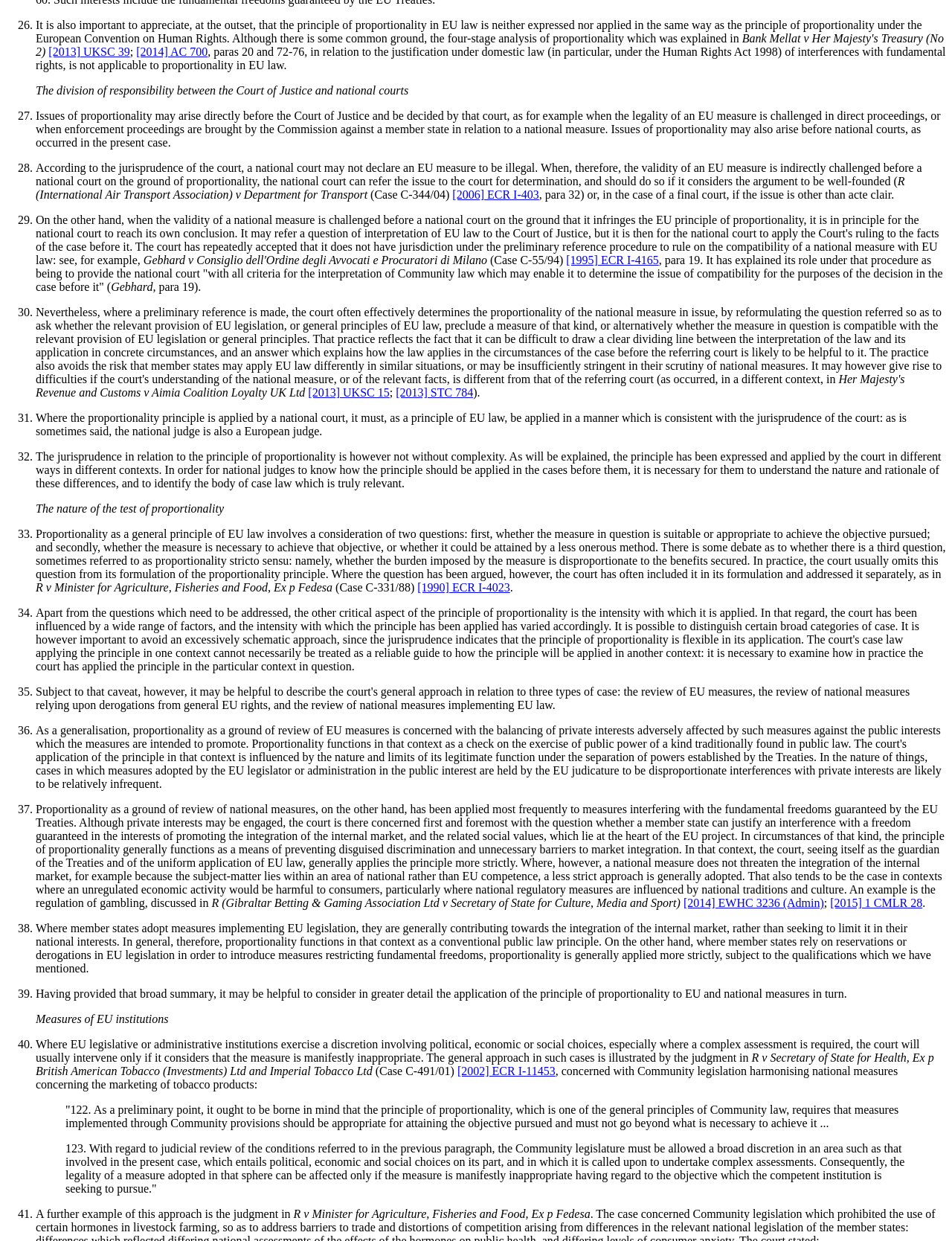What is the role of the Court of Justice in relation to proportionality?
Refer to the image and answer the question using a single word or phrase.

To provide criteria for interpretation